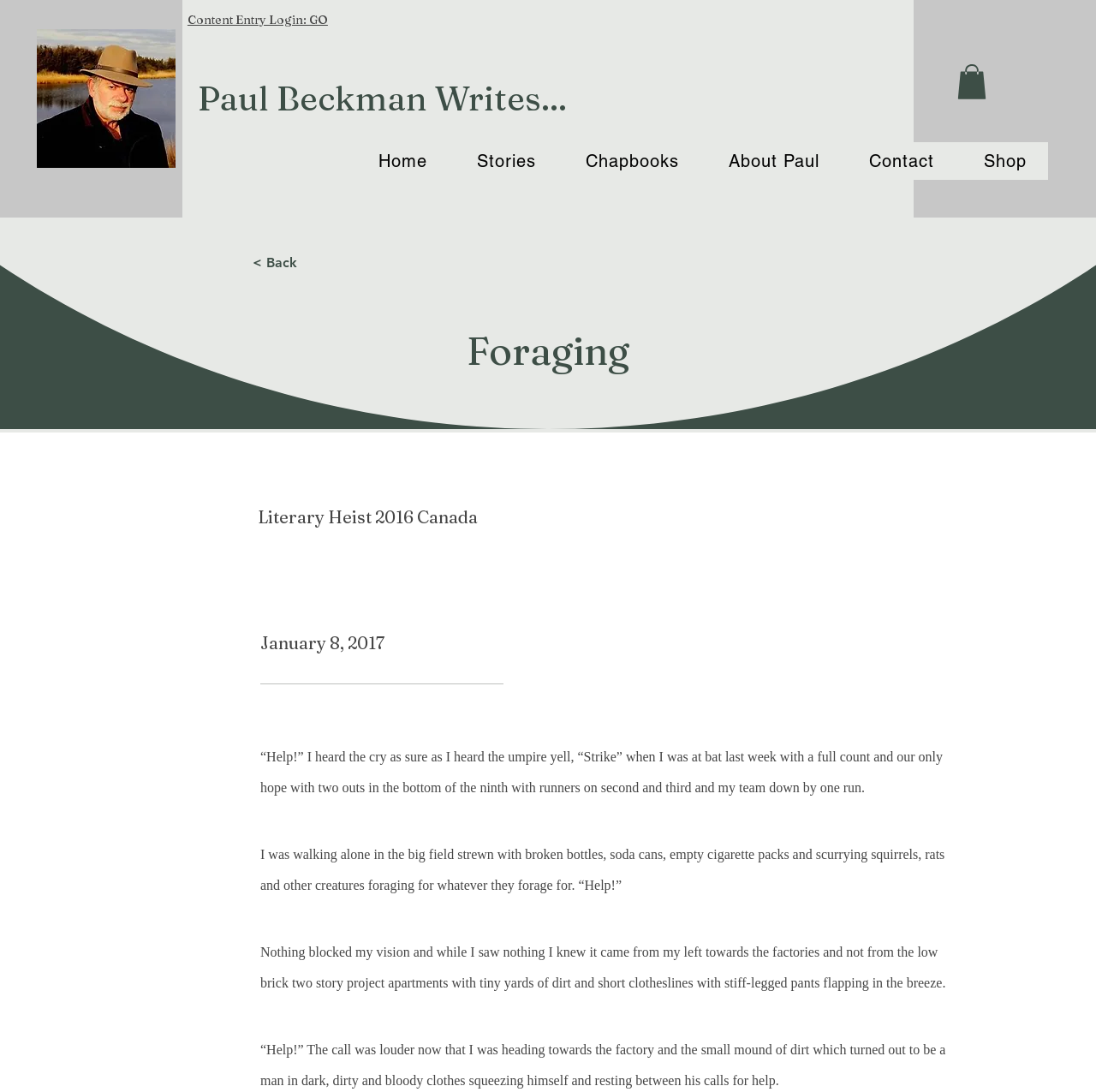What is the story about?
Using the image as a reference, deliver a detailed and thorough answer to the question.

The story appears to be about a man who is in distress and calling for help, as described in the text '“Help!” I heard the cry...' and subsequent paragraphs.